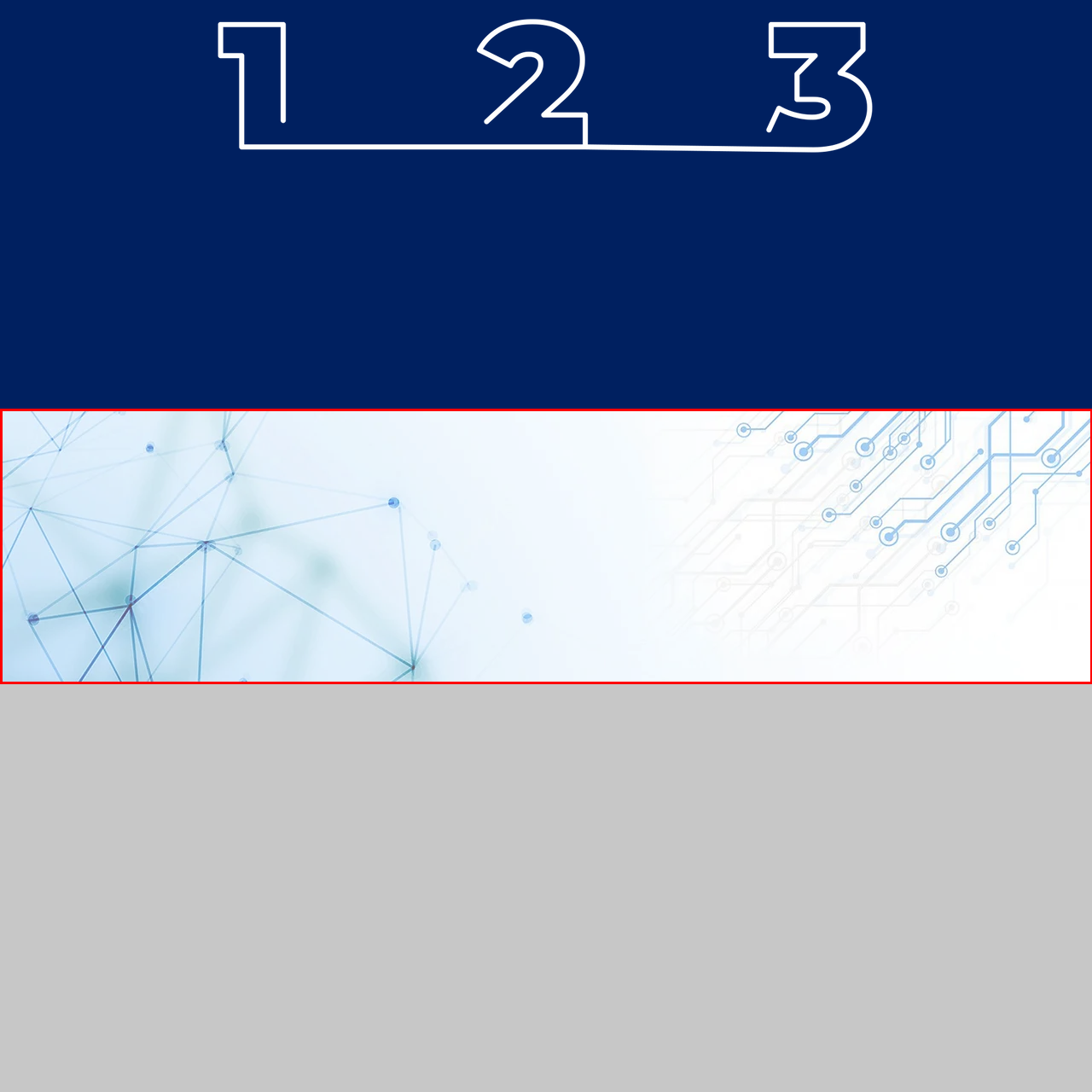What does the left side of the image symbolize?
Look at the section marked by the red bounding box and provide a single word or phrase as your answer.

Communication and data transfer